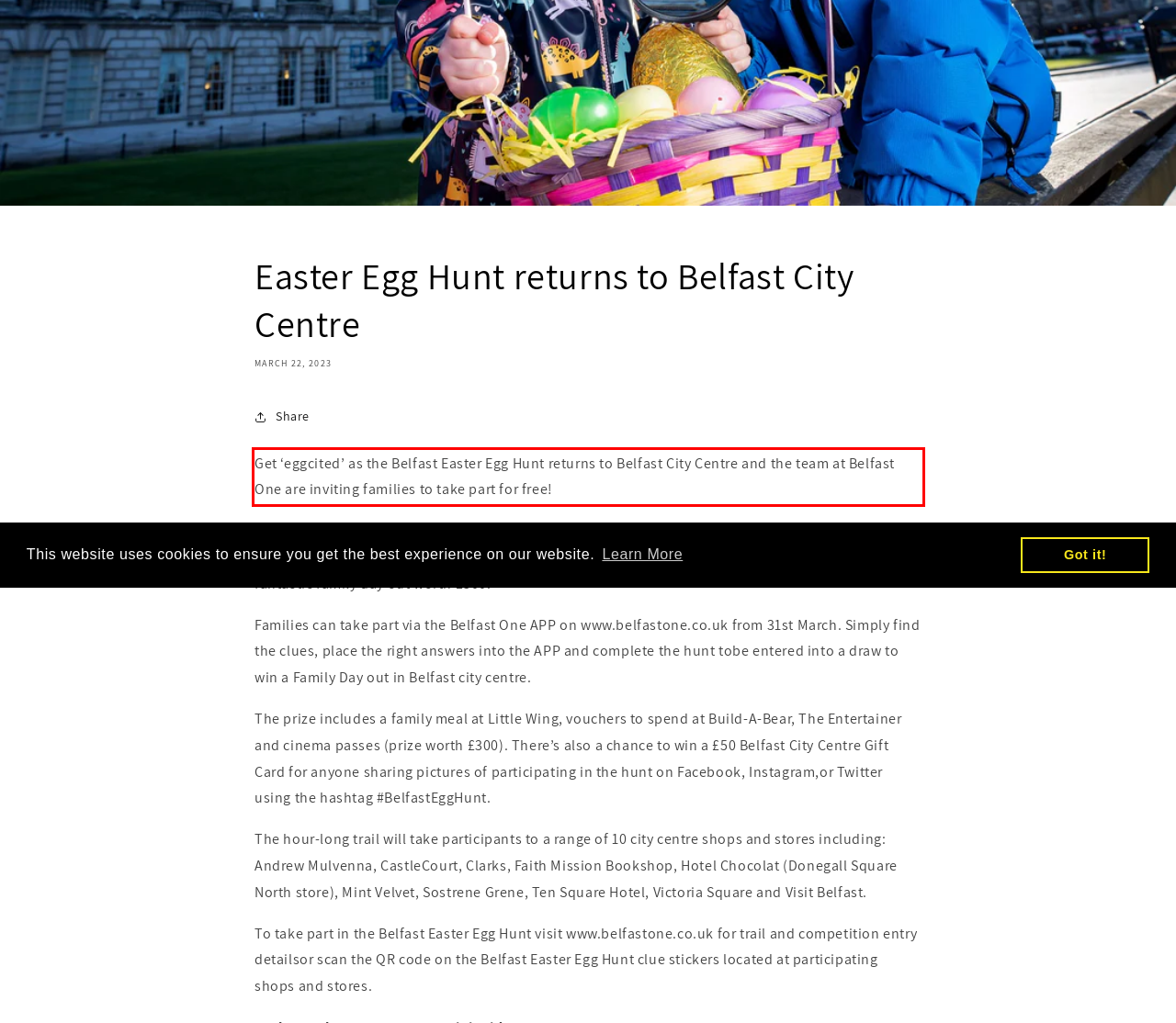Please look at the webpage screenshot and extract the text enclosed by the red bounding box.

Get ‘eggcited’ as the Belfast Easter Egg Hunt returns to Belfast City Centre and the team at Belfast One are inviting families to take part for free!